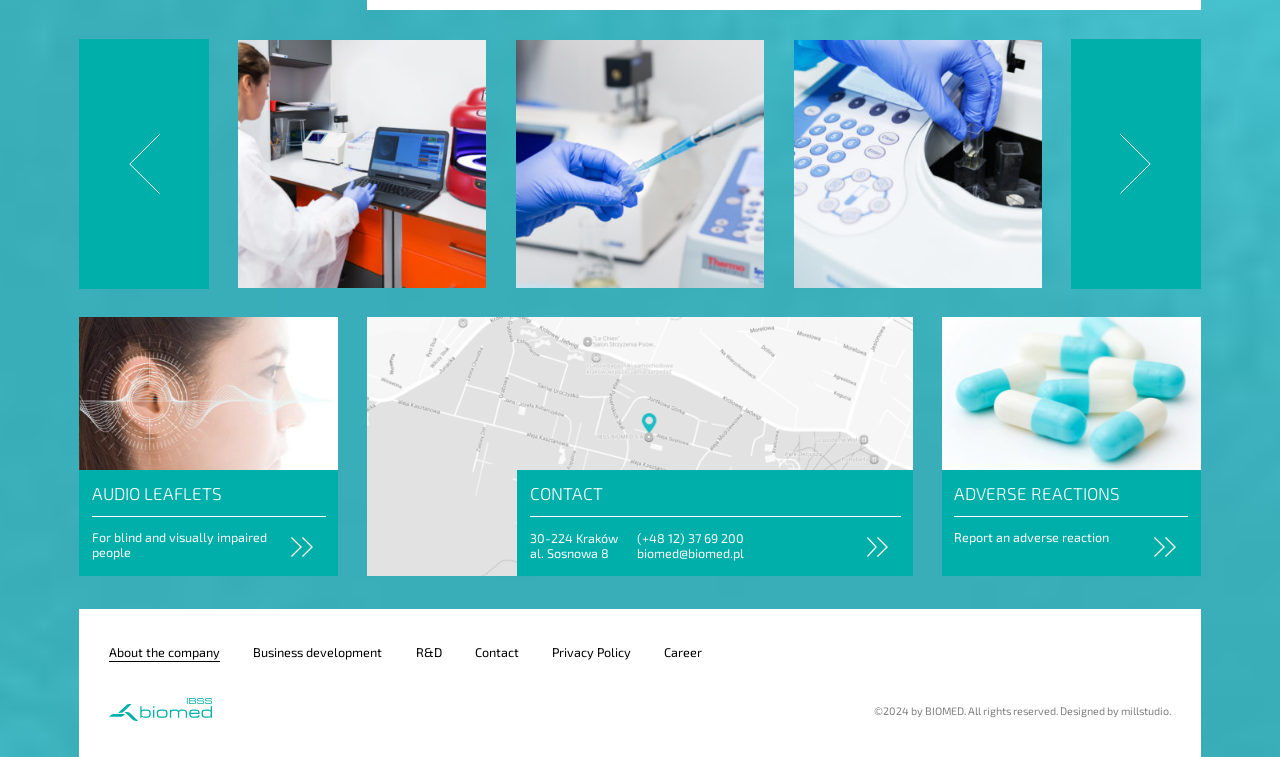Please find the bounding box coordinates of the section that needs to be clicked to achieve this instruction: "Click on the 'AUDIO LEAFLETS' heading".

[0.072, 0.638, 0.254, 0.683]